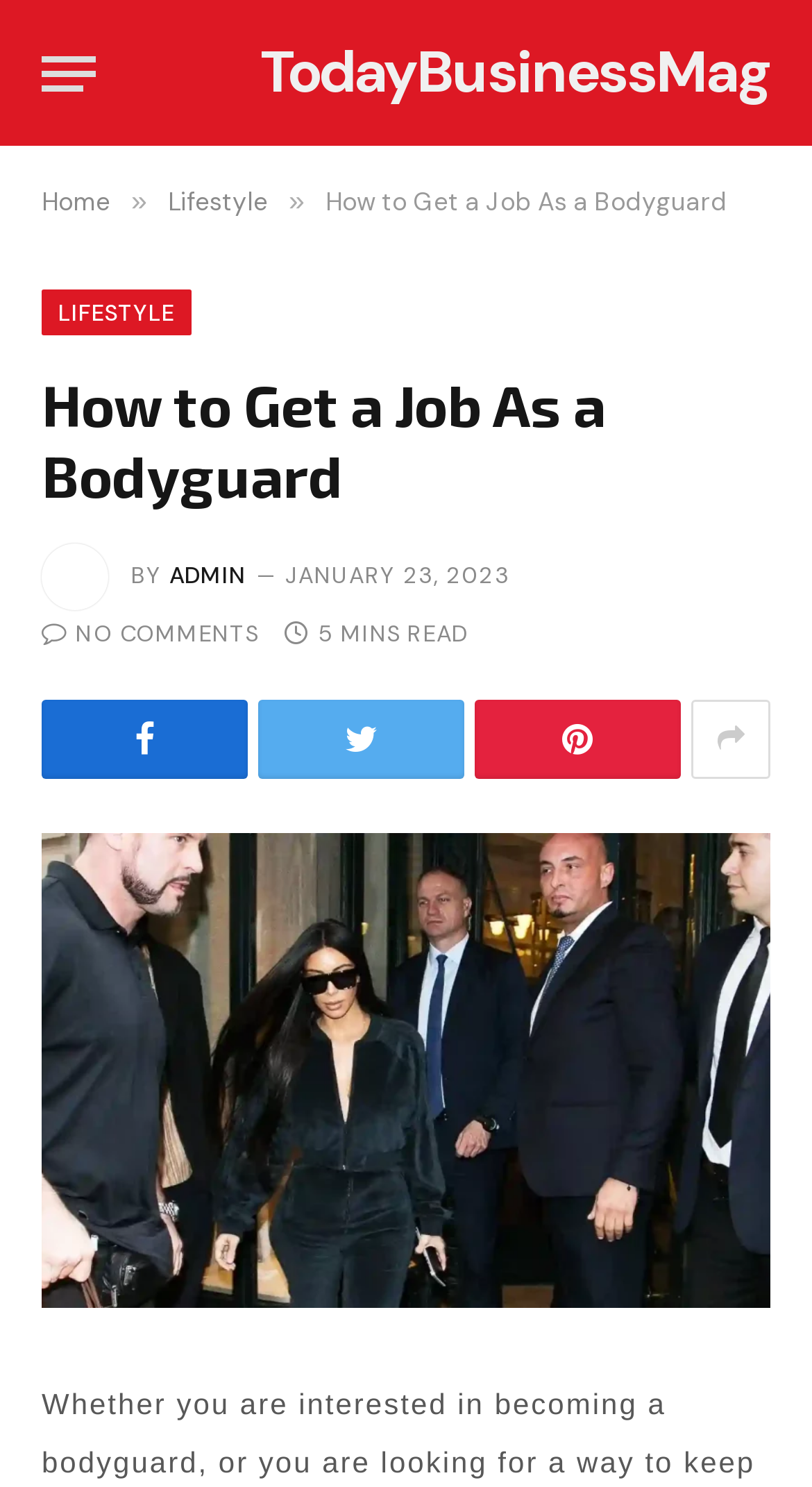Determine which piece of text is the heading of the webpage and provide it.

How to Get a Job As a Bodyguard